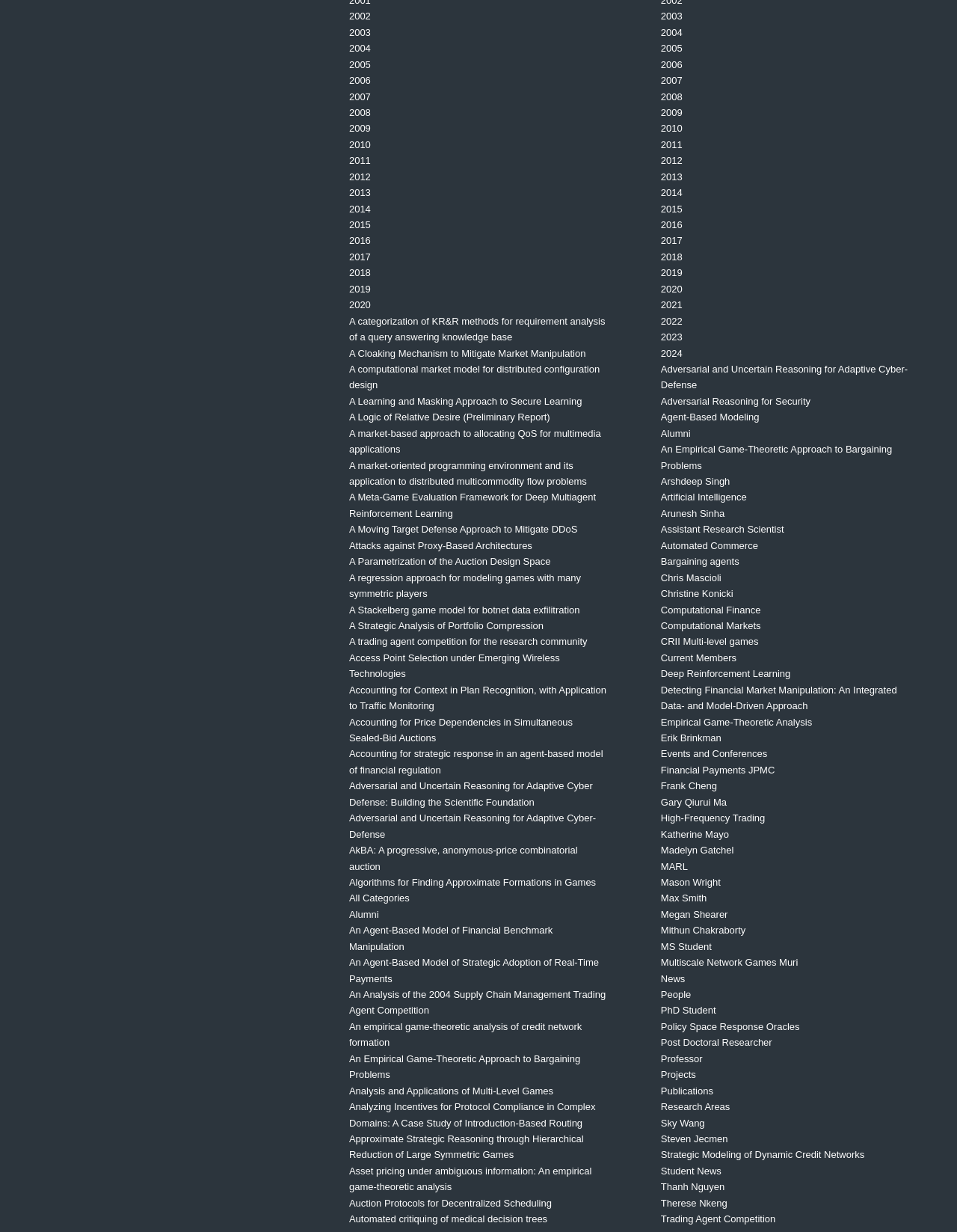Give a one-word or short-phrase answer to the following question: 
What is the title of the first research paper link?

A categorization of KR&R methods for requirement analysis of a query answering knowledge base